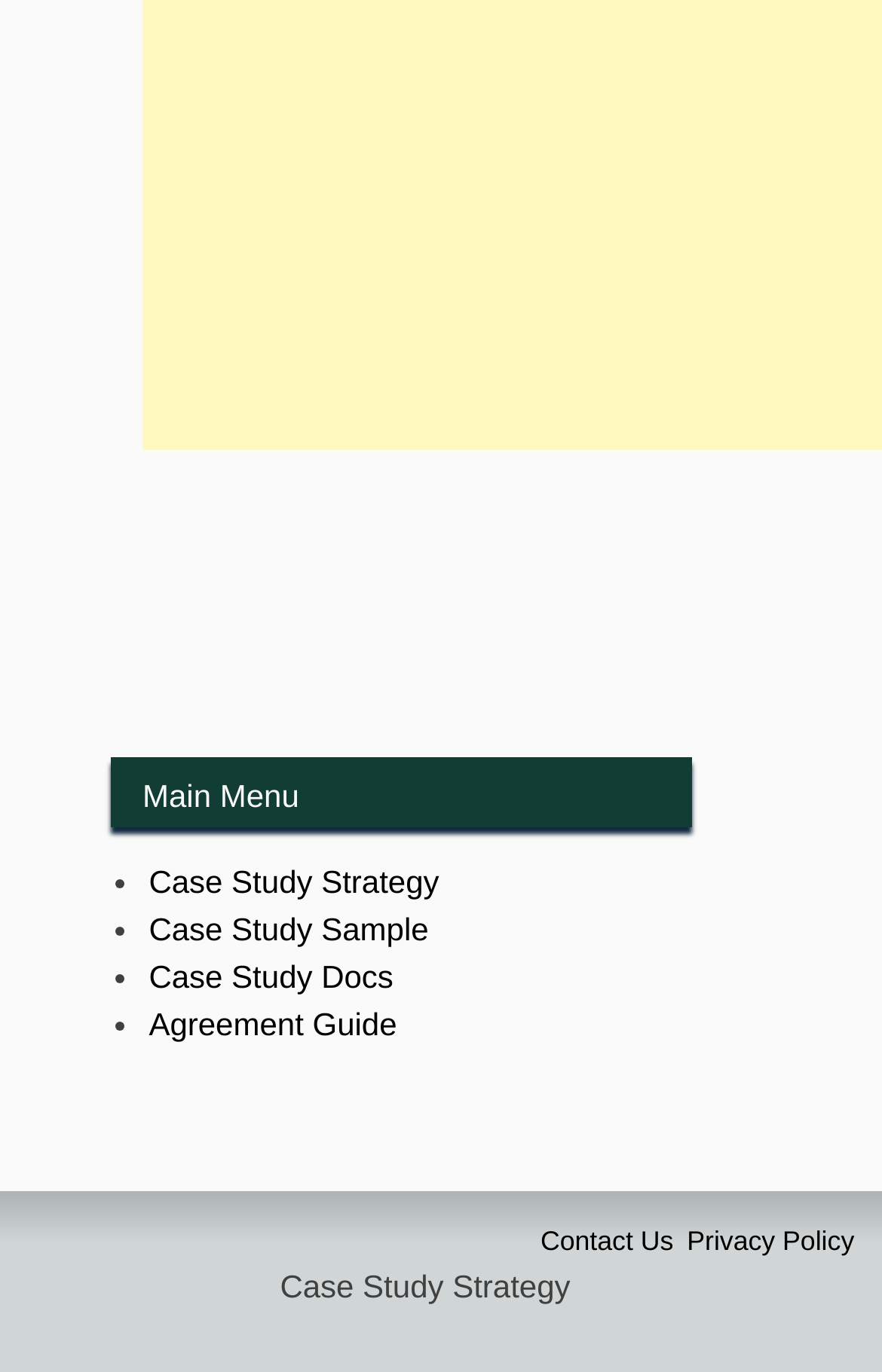Give a one-word or one-phrase response to the question: 
How many links are there in the footer section?

2